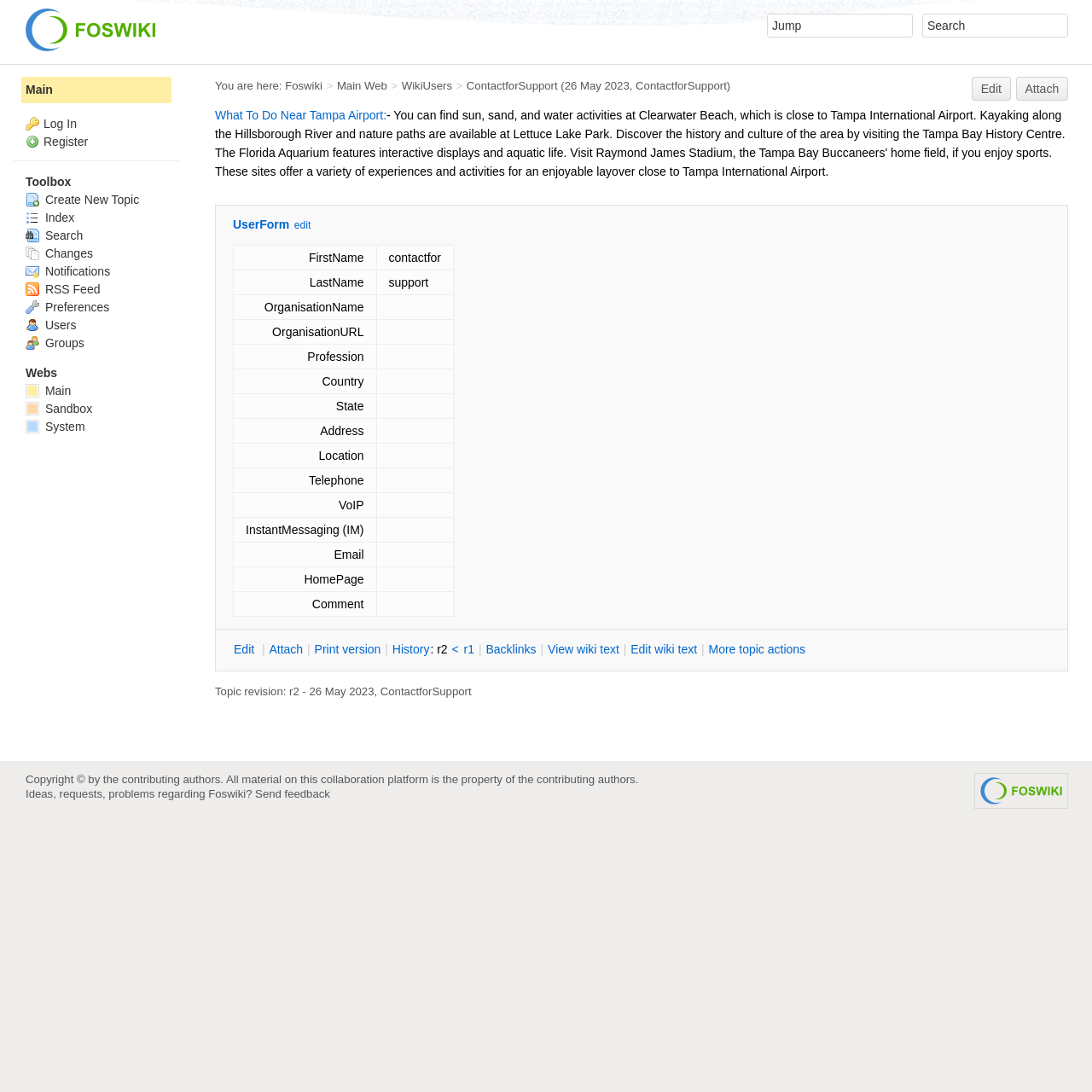Please specify the bounding box coordinates of the element that should be clicked to execute the given instruction: 'Edit the user form'. Ensure the coordinates are four float numbers between 0 and 1, expressed as [left, top, right, bottom].

[0.213, 0.199, 0.962, 0.213]